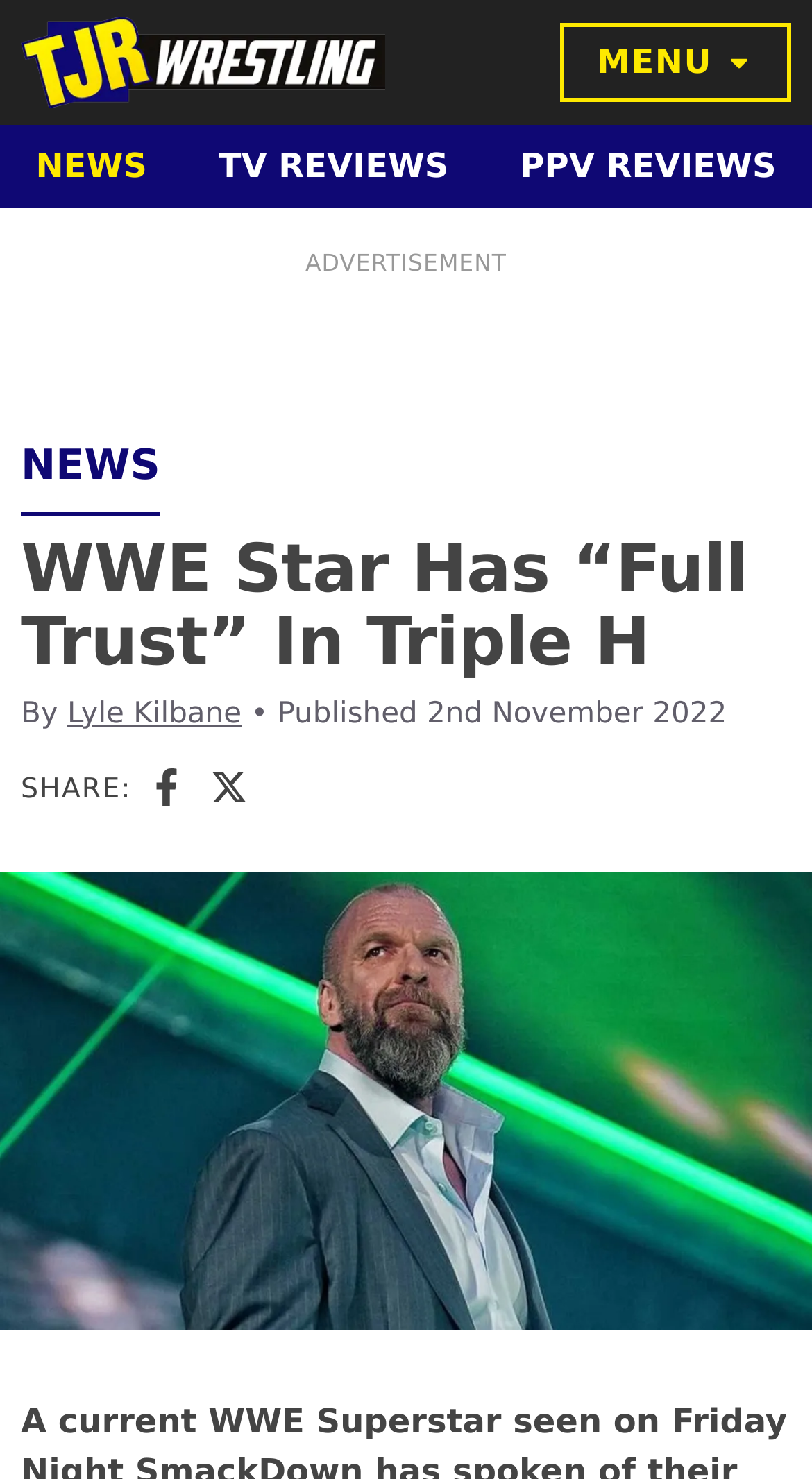Locate the bounding box coordinates of the area to click to fulfill this instruction: "Toggle the menu". The bounding box should be presented as four float numbers between 0 and 1, in the order [left, top, right, bottom].

[0.689, 0.016, 0.974, 0.07]